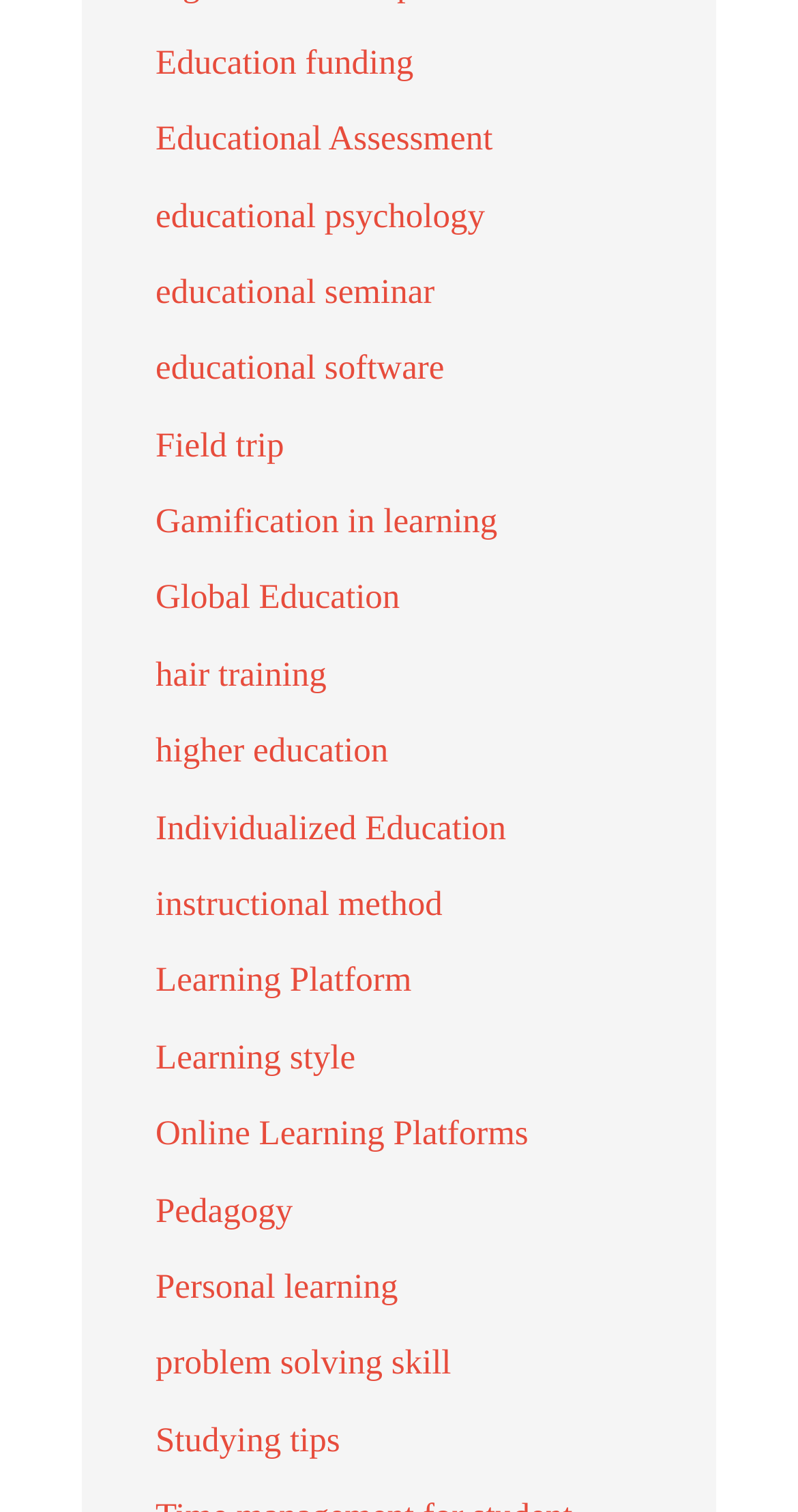Can you determine the bounding box coordinates of the area that needs to be clicked to fulfill the following instruction: "Learn about gamification in learning"?

[0.195, 0.332, 0.623, 0.358]